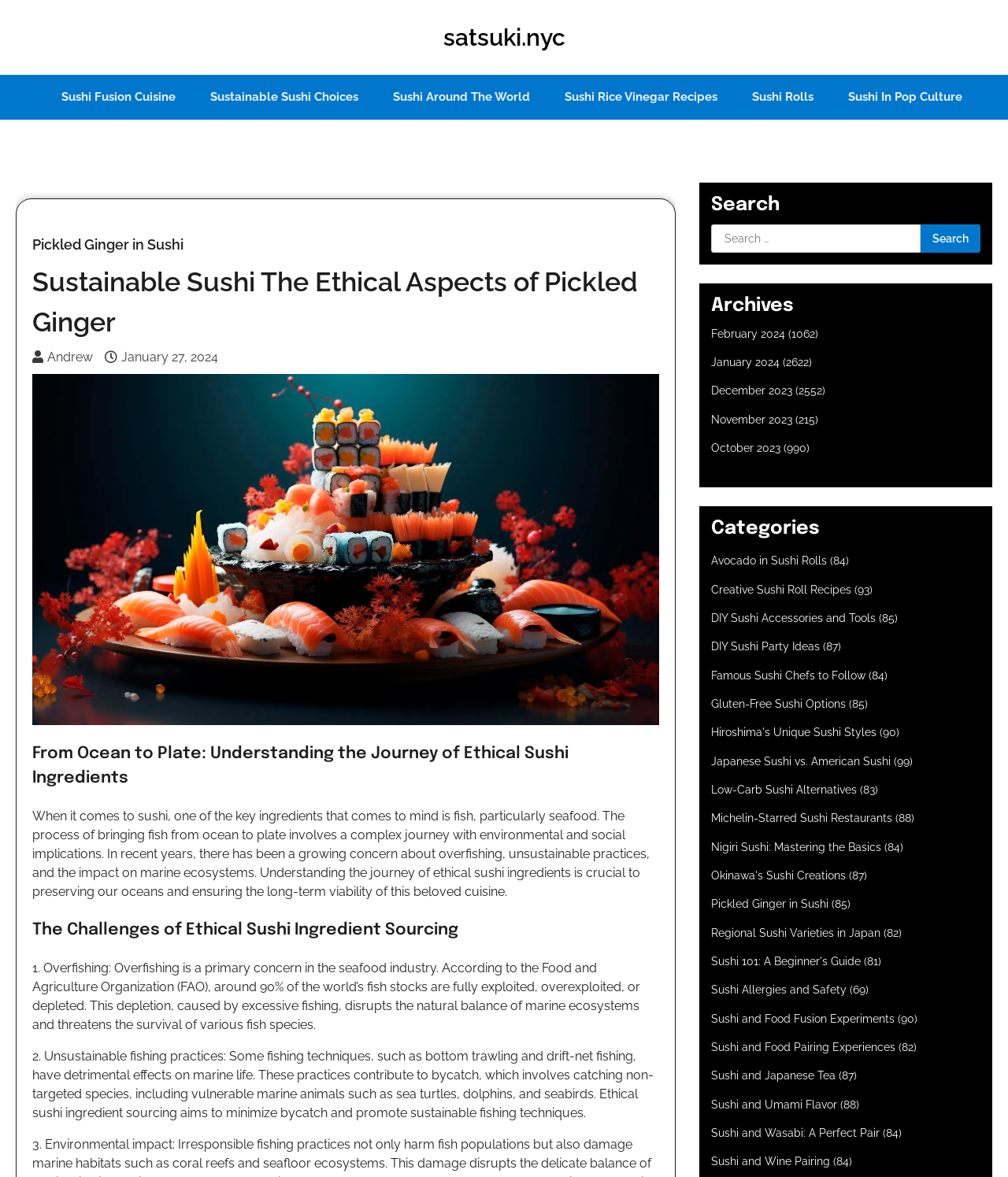Find the bounding box coordinates of the element you need to click on to perform this action: 'Read about Sustainable Sushi The Ethical Aspects of Pickled Ginger'. The coordinates should be represented by four float values between 0 and 1, in the format [left, top, right, bottom].

[0.032, 0.223, 0.654, 0.291]